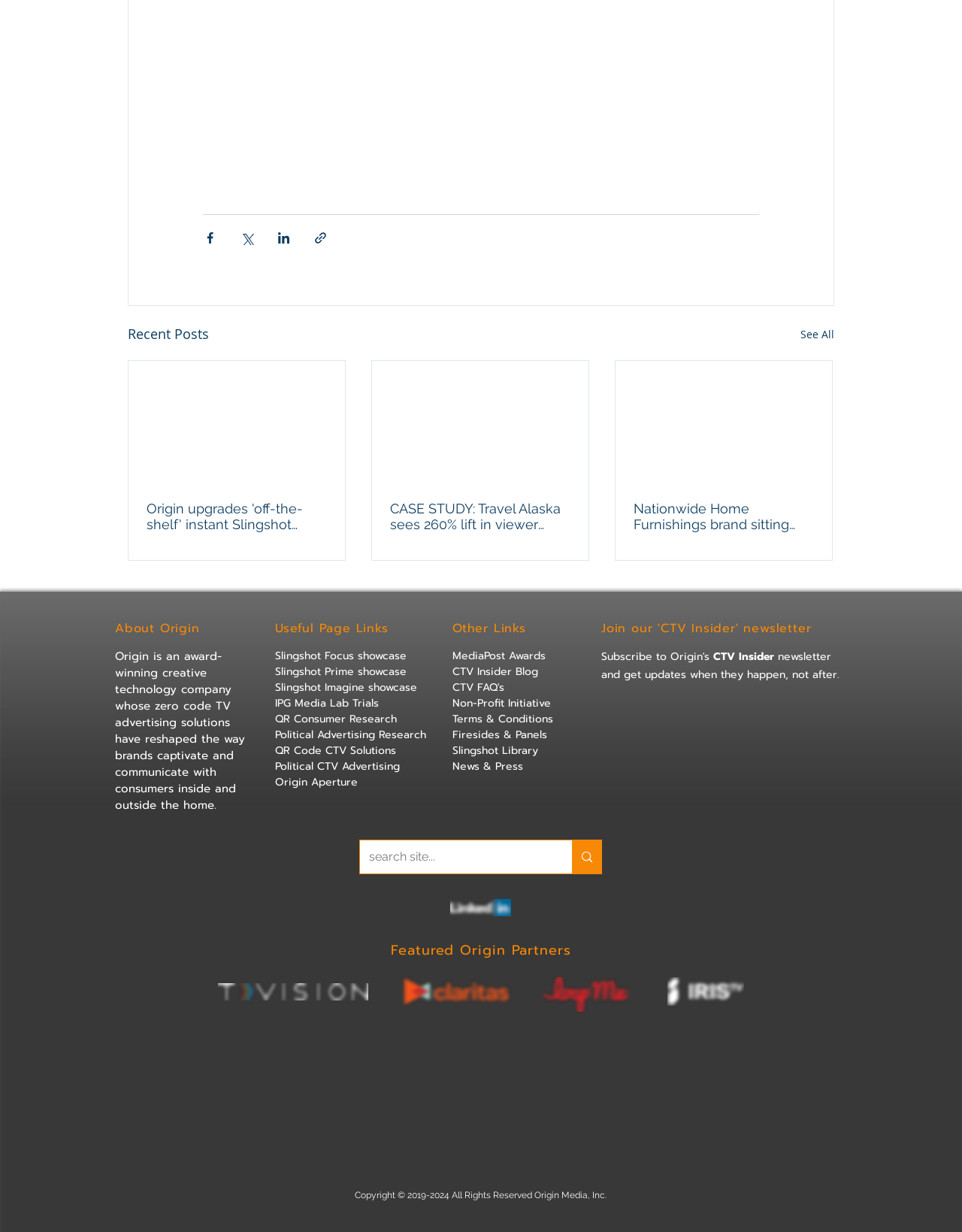Please determine the bounding box coordinates of the element's region to click in order to carry out the following instruction: "Read the latest news". The coordinates should be four float numbers between 0 and 1, i.e., [left, top, right, bottom].

[0.134, 0.293, 0.359, 0.392]